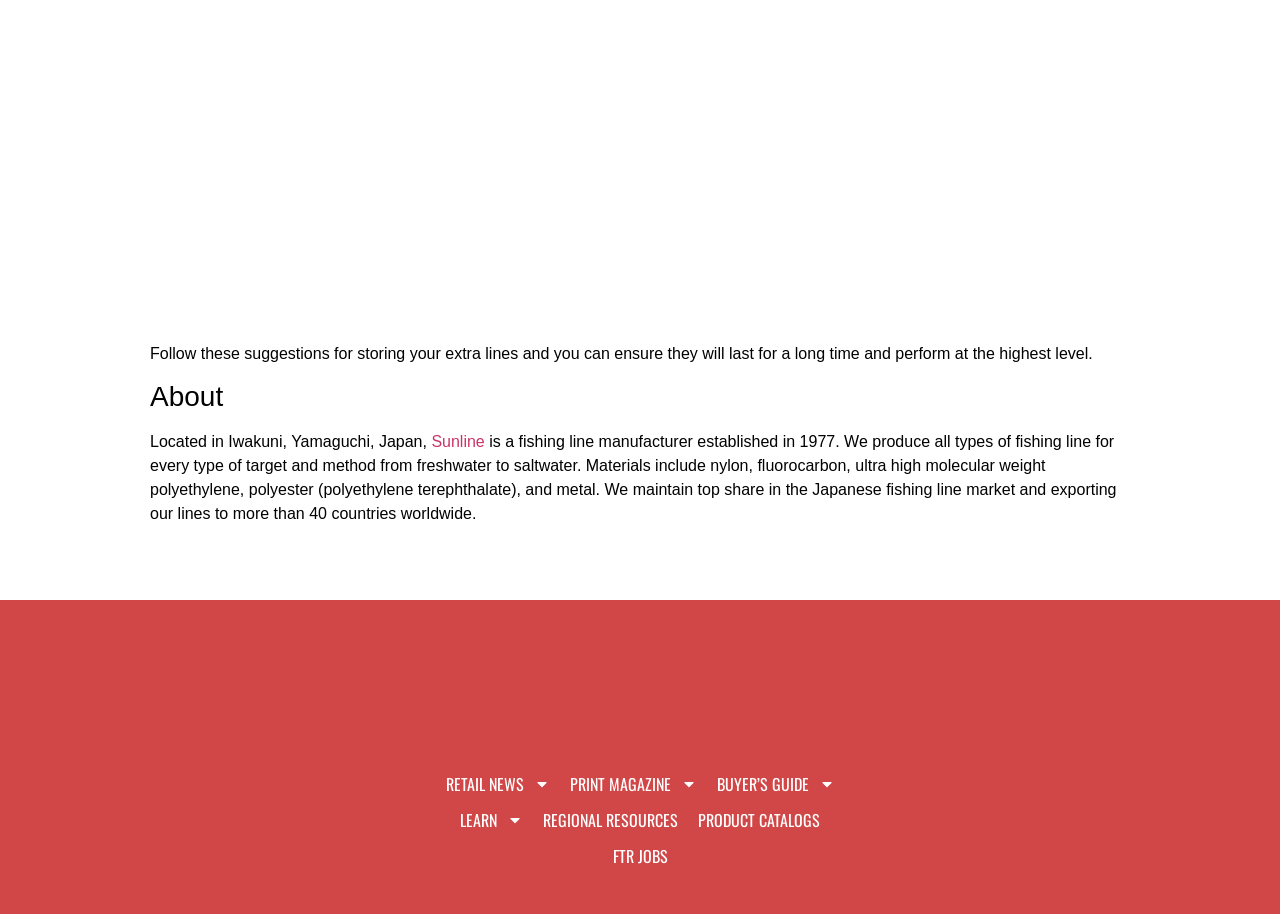Extract the bounding box coordinates for the described element: "Retail News". The coordinates should be represented as four float numbers between 0 and 1: [left, top, right, bottom].

[0.34, 0.838, 0.437, 0.877]